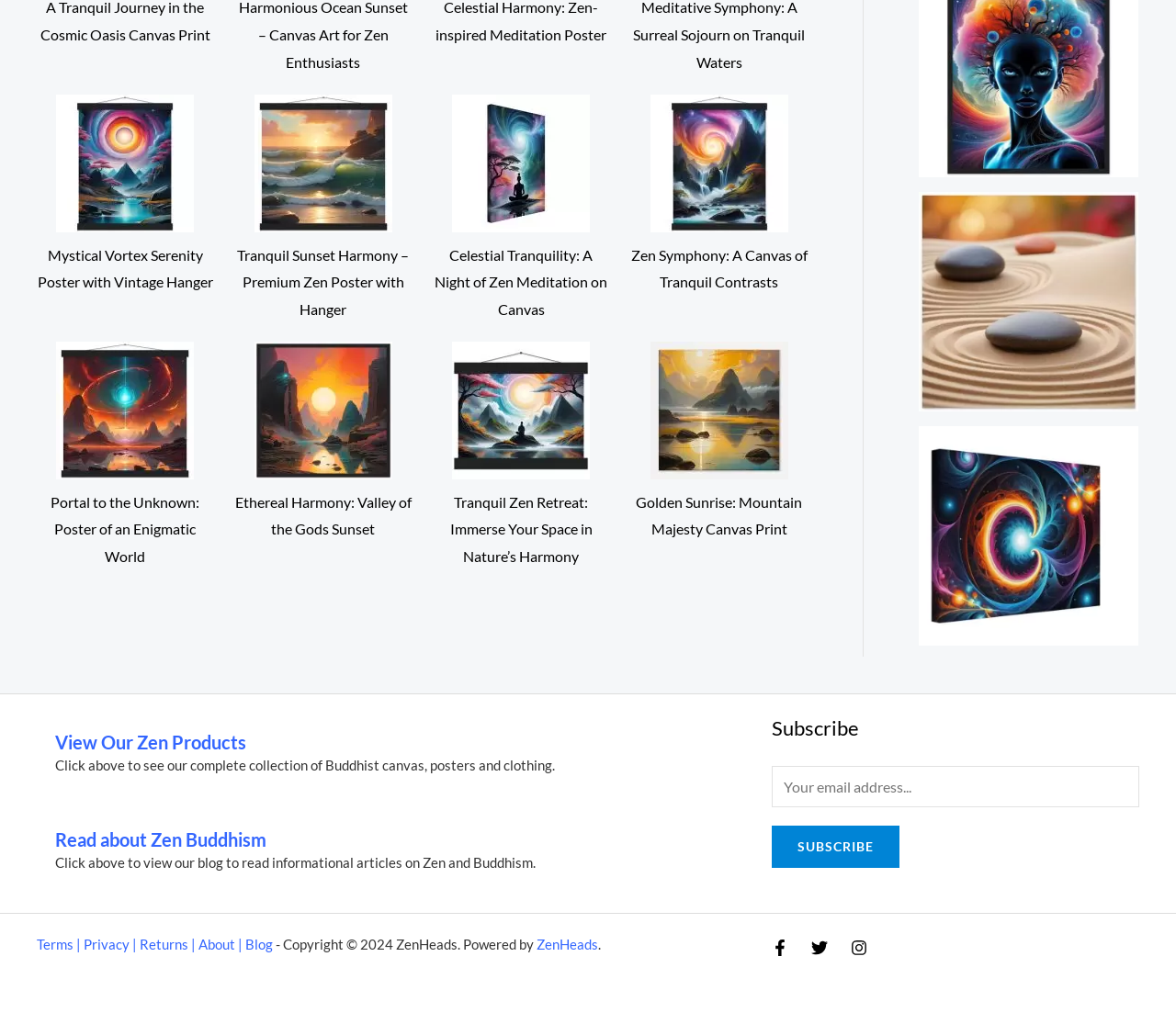What is the theme of the images displayed on this webpage?
Look at the image and answer with only one word or phrase.

Nature and serenity